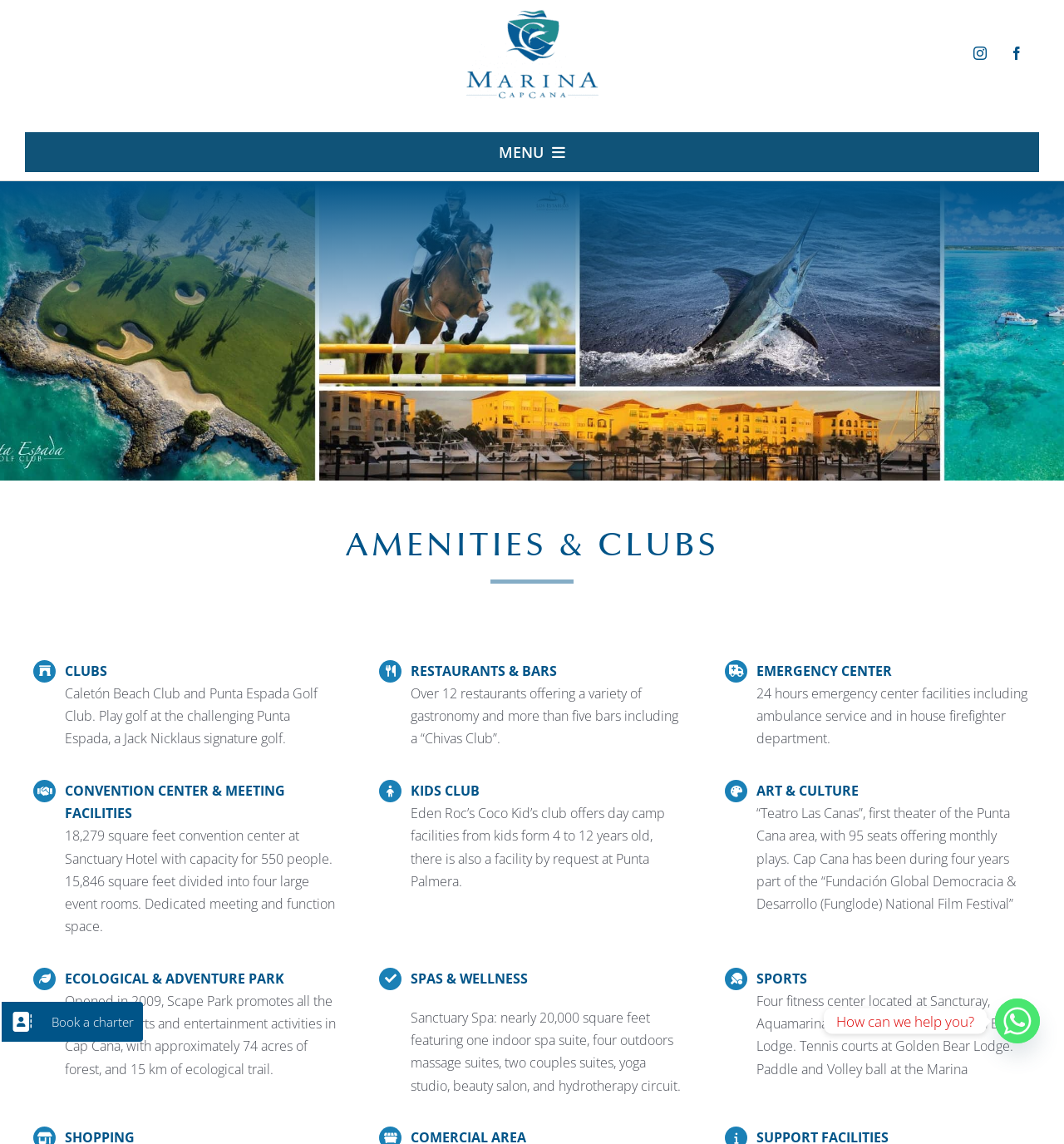Determine the coordinates of the bounding box that should be clicked to complete the instruction: "Contact us through Whatsapp". The coordinates should be represented by four float numbers between 0 and 1: [left, top, right, bottom].

[0.935, 0.873, 0.977, 0.912]